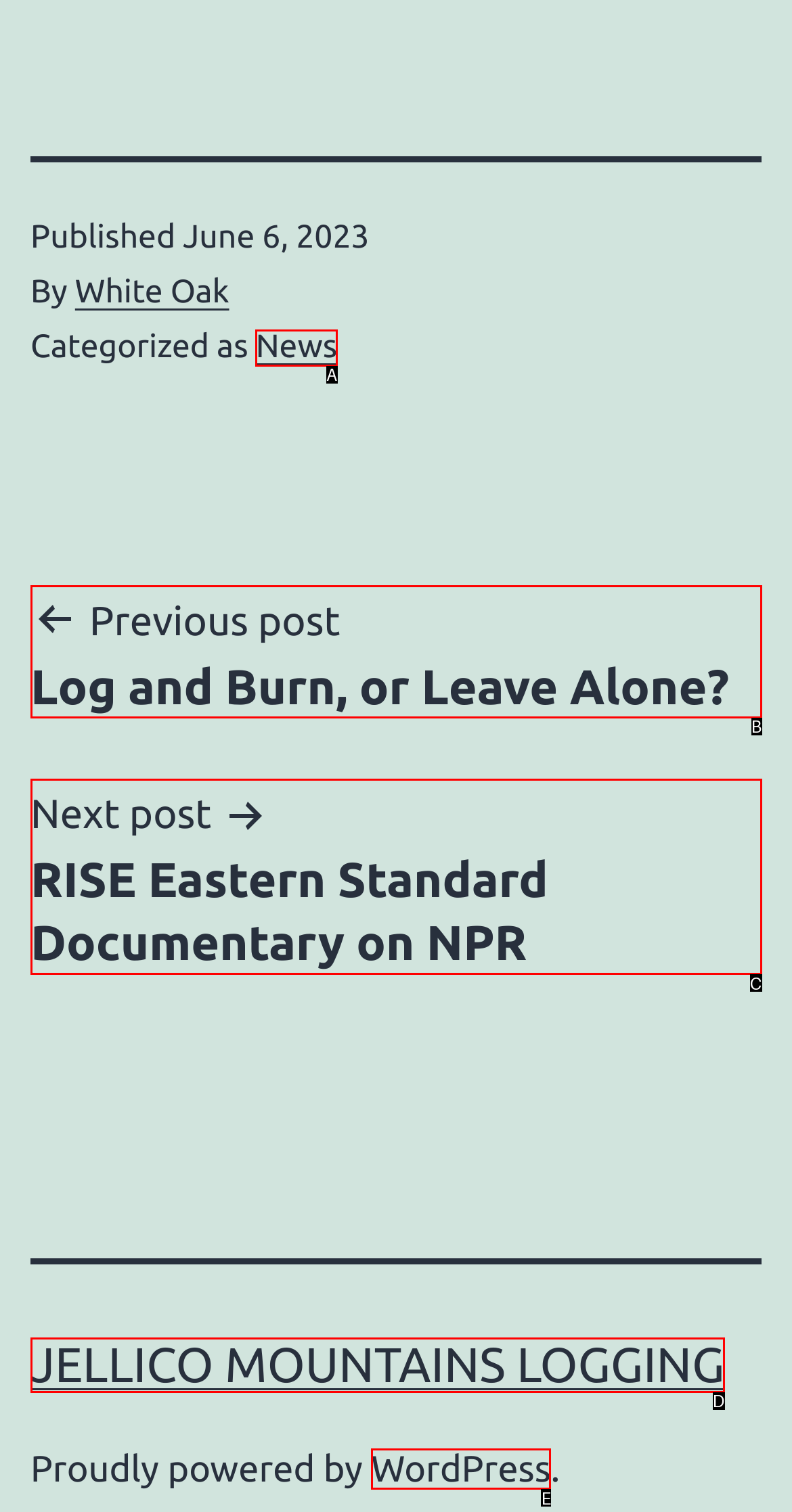Select the appropriate option that fits: more
Reply with the letter of the correct choice.

None